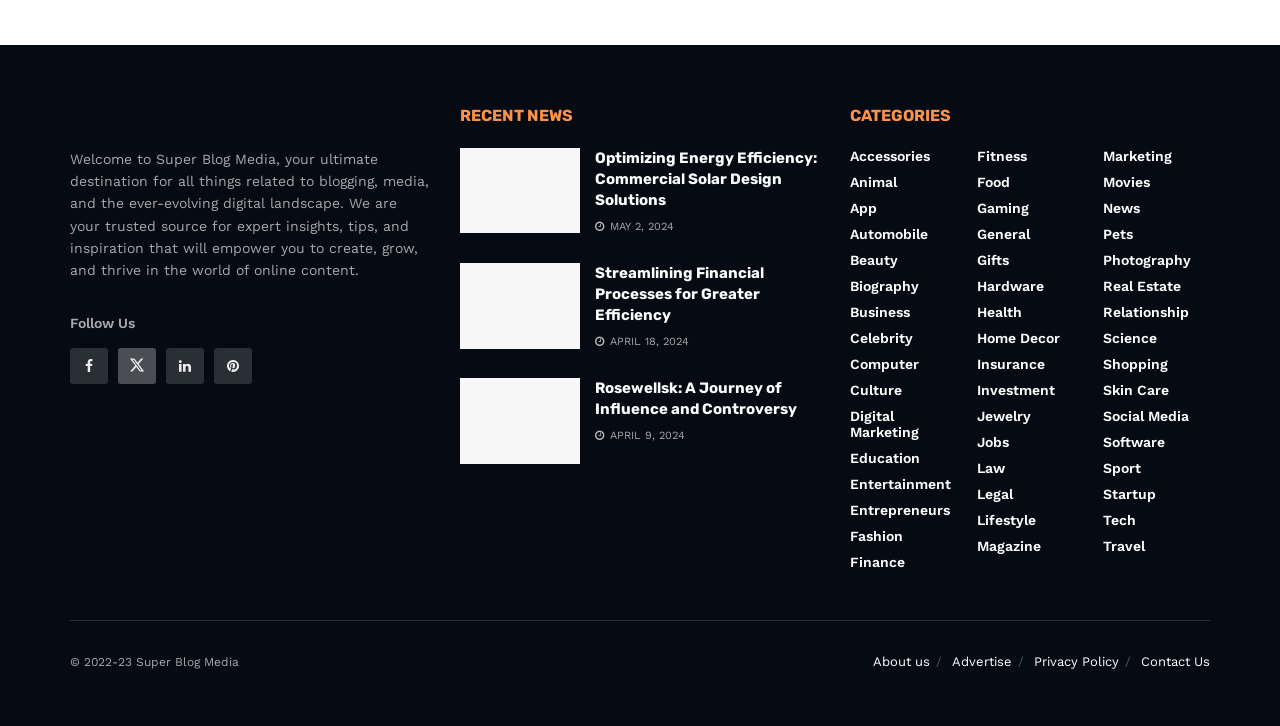Examine the screenshot and answer the question in as much detail as possible: How many social media links are available?

I found three social media links under the 'Follow Us' section, which are Facebook, Twitter, and another one.